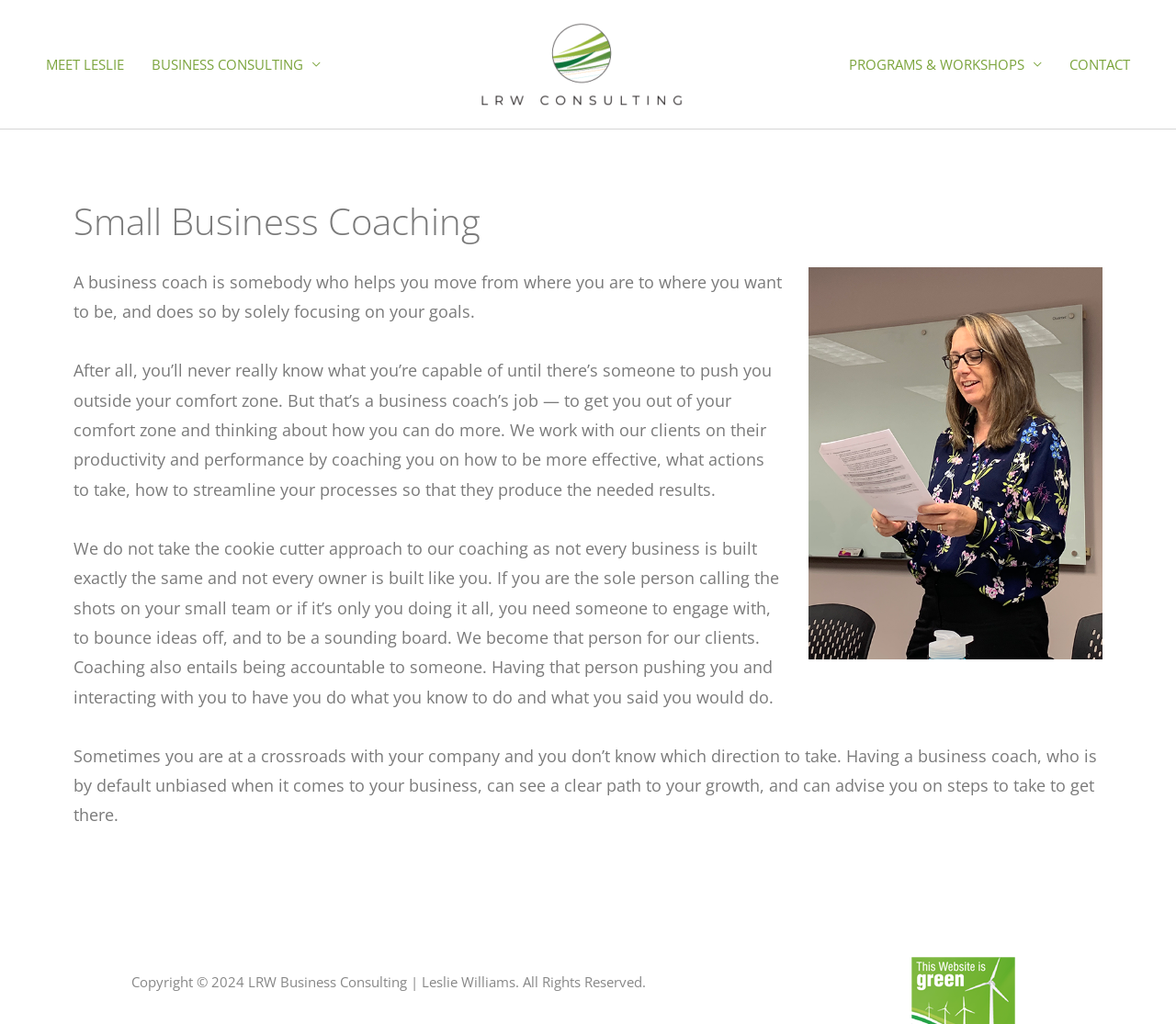What is the benefit of having an unbiased business coach?
Using the information from the image, give a concise answer in one word or a short phrase.

Clear path to growth